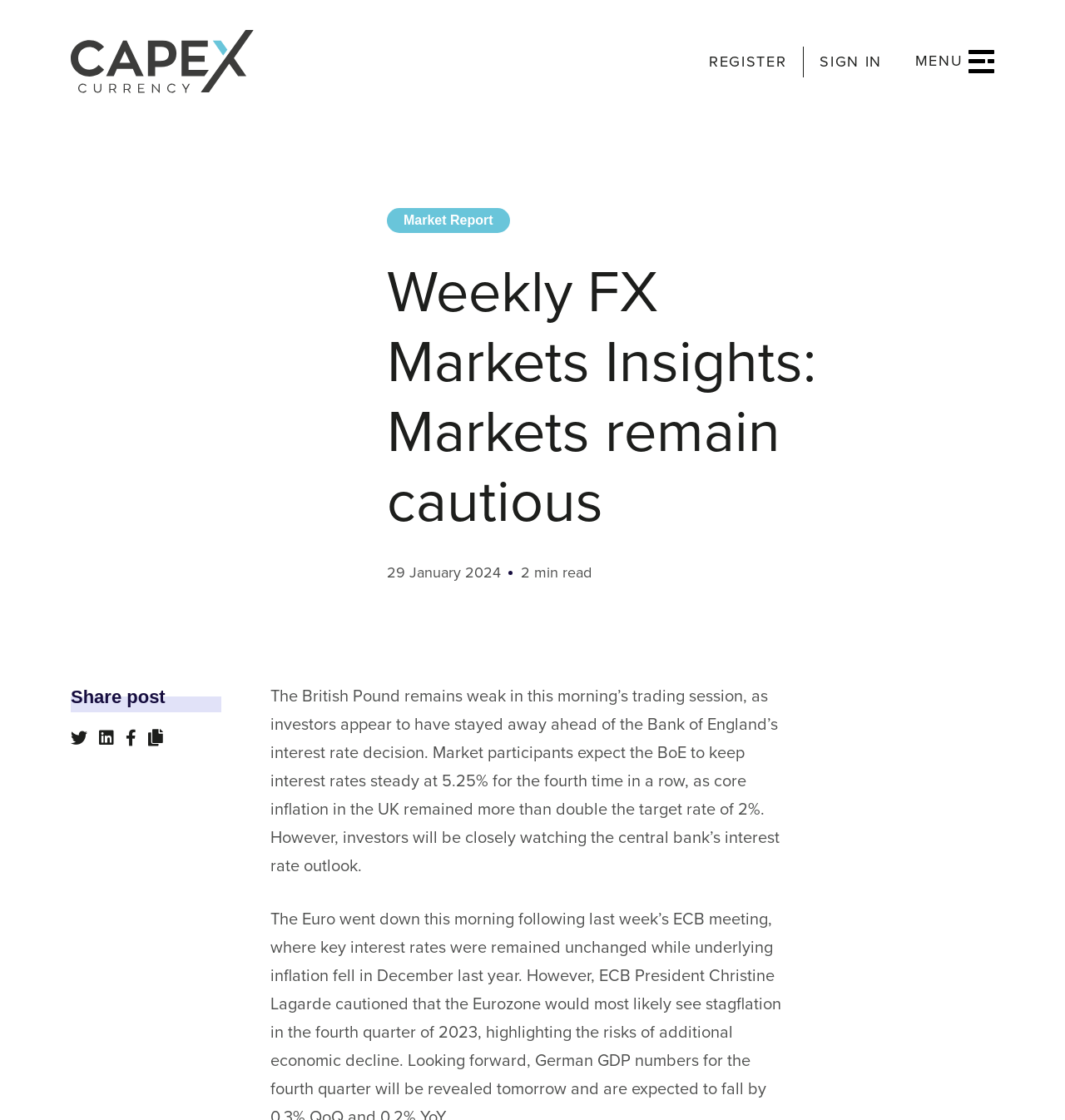Examine the image and give a thorough answer to the following question:
What is the current state of the British Pound?

The British Pound remains weak in this morning’s trading session, as investors appear to have stayed away ahead of the Bank of England’s interest rate decision.